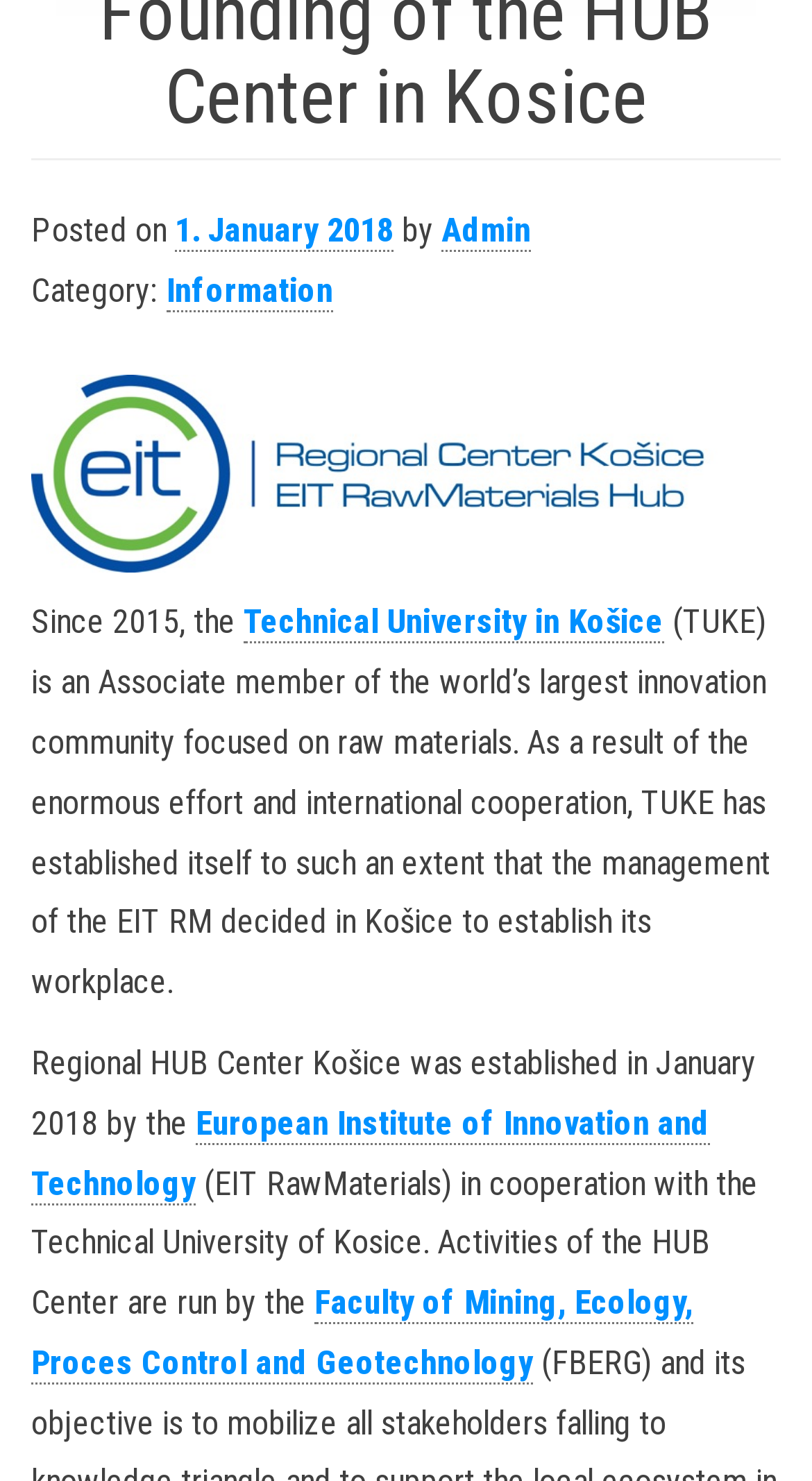Find the bounding box coordinates for the HTML element described in this sentence: "Admin". Provide the coordinates as four float numbers between 0 and 1, in the format [left, top, right, bottom].

[0.544, 0.142, 0.654, 0.171]